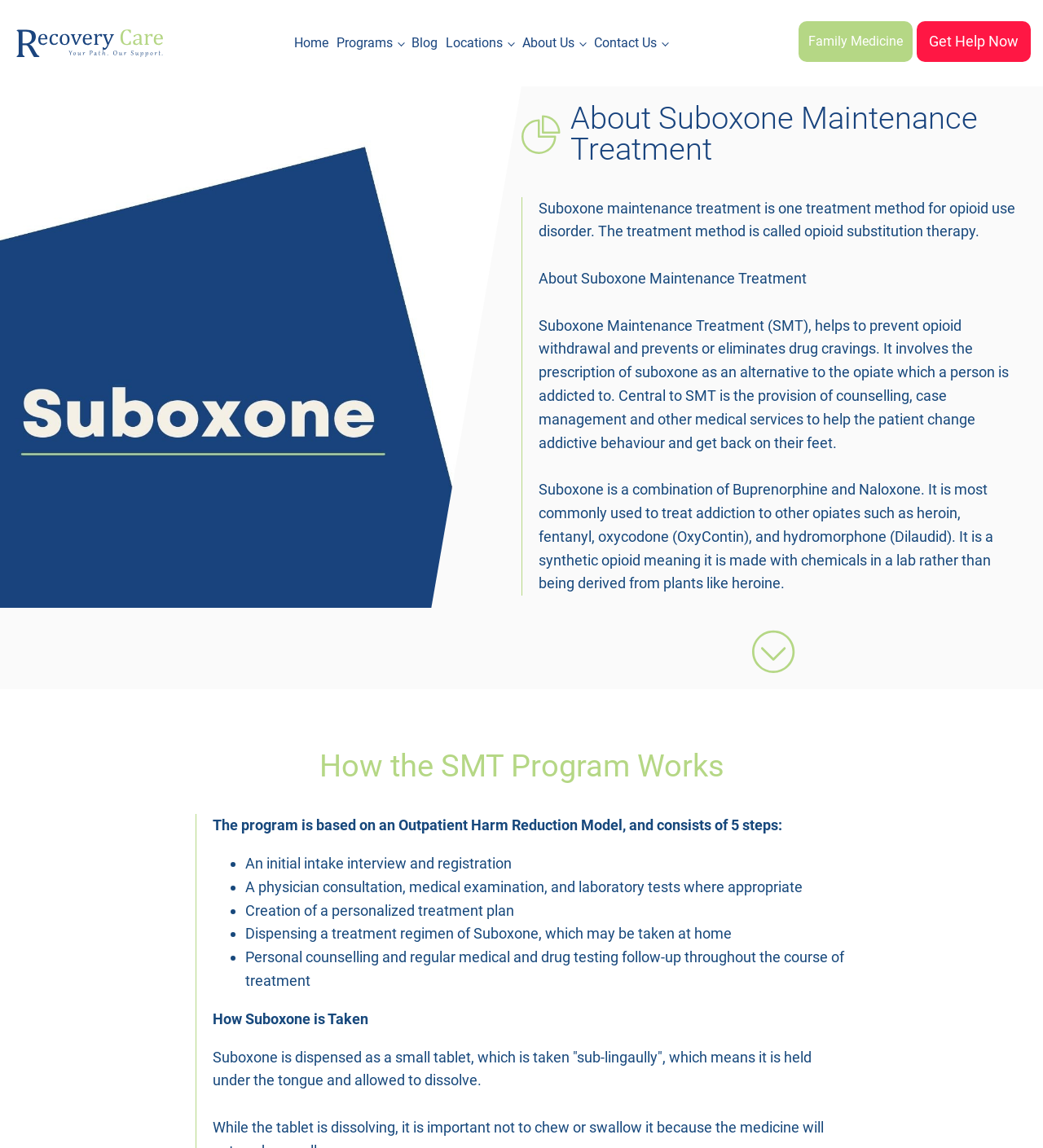Using the description: "parent_node: About Suboxone Maintenance Treatment", determine the UI element's bounding box coordinates. Ensure the coordinates are in the format of four float numbers between 0 and 1, i.e., [left, top, right, bottom].

[0.721, 0.519, 0.764, 0.586]